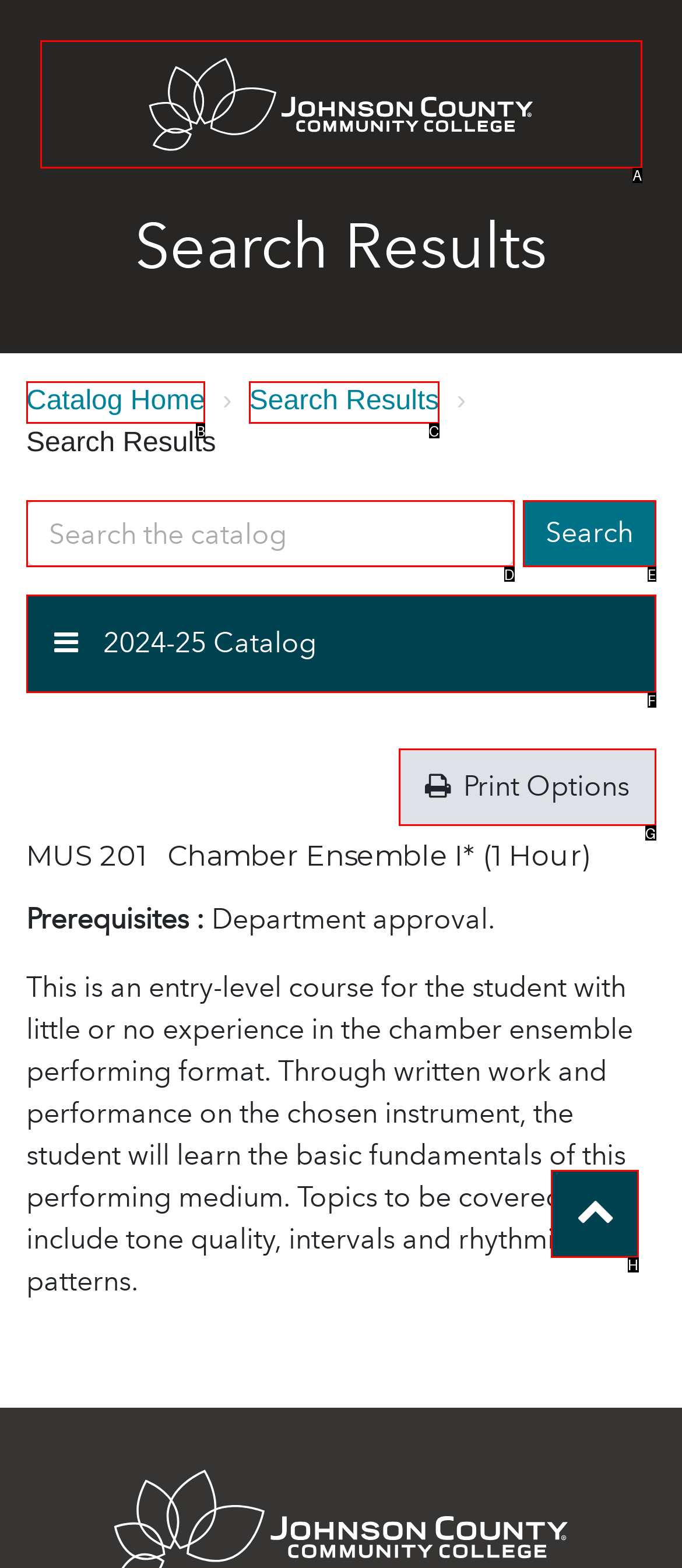From the choices provided, which HTML element best fits the description: Back to top? Answer with the appropriate letter.

H